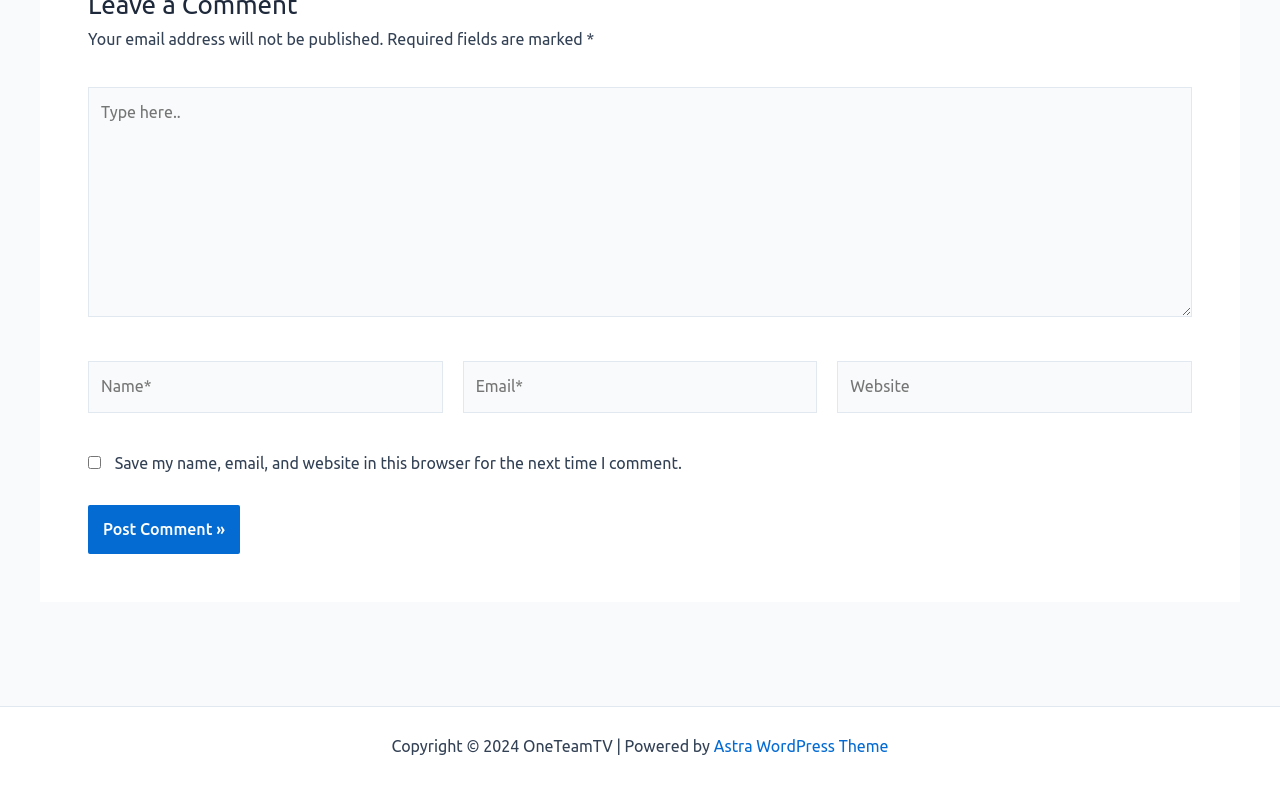Determine the bounding box for the UI element described here: "Astra WordPress Theme".

[0.558, 0.938, 0.694, 0.96]